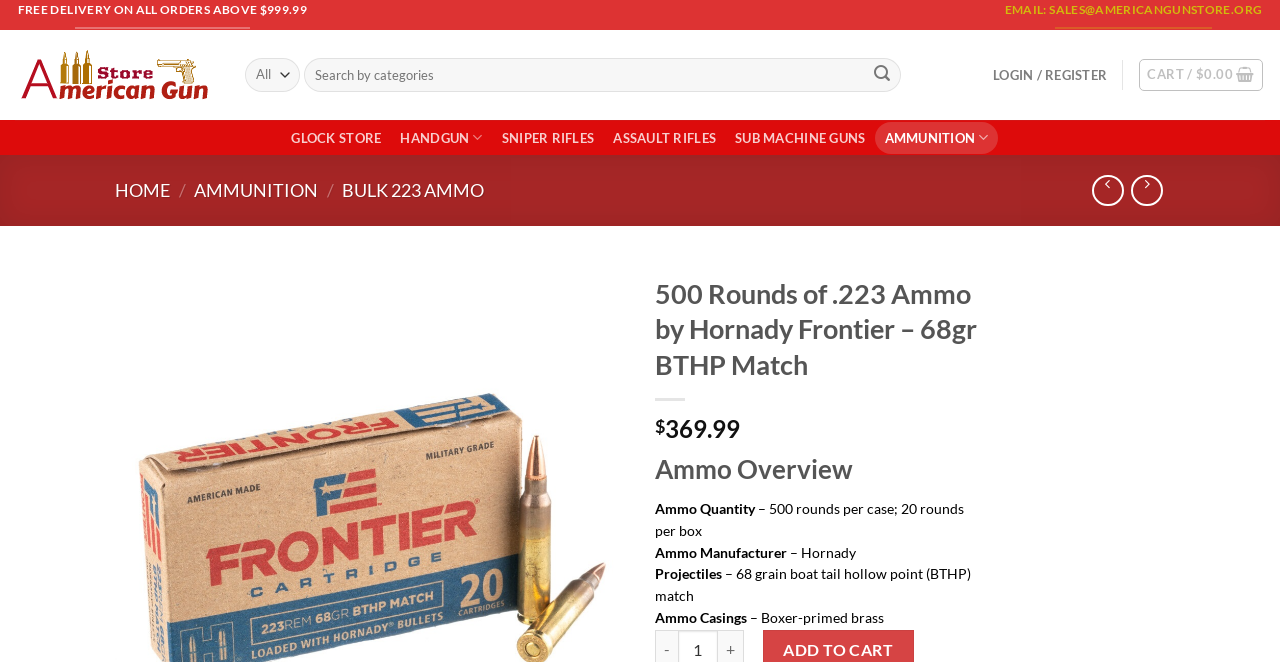Find the bounding box coordinates for the area that should be clicked to accomplish the instruction: "Login or register".

[0.776, 0.083, 0.865, 0.144]